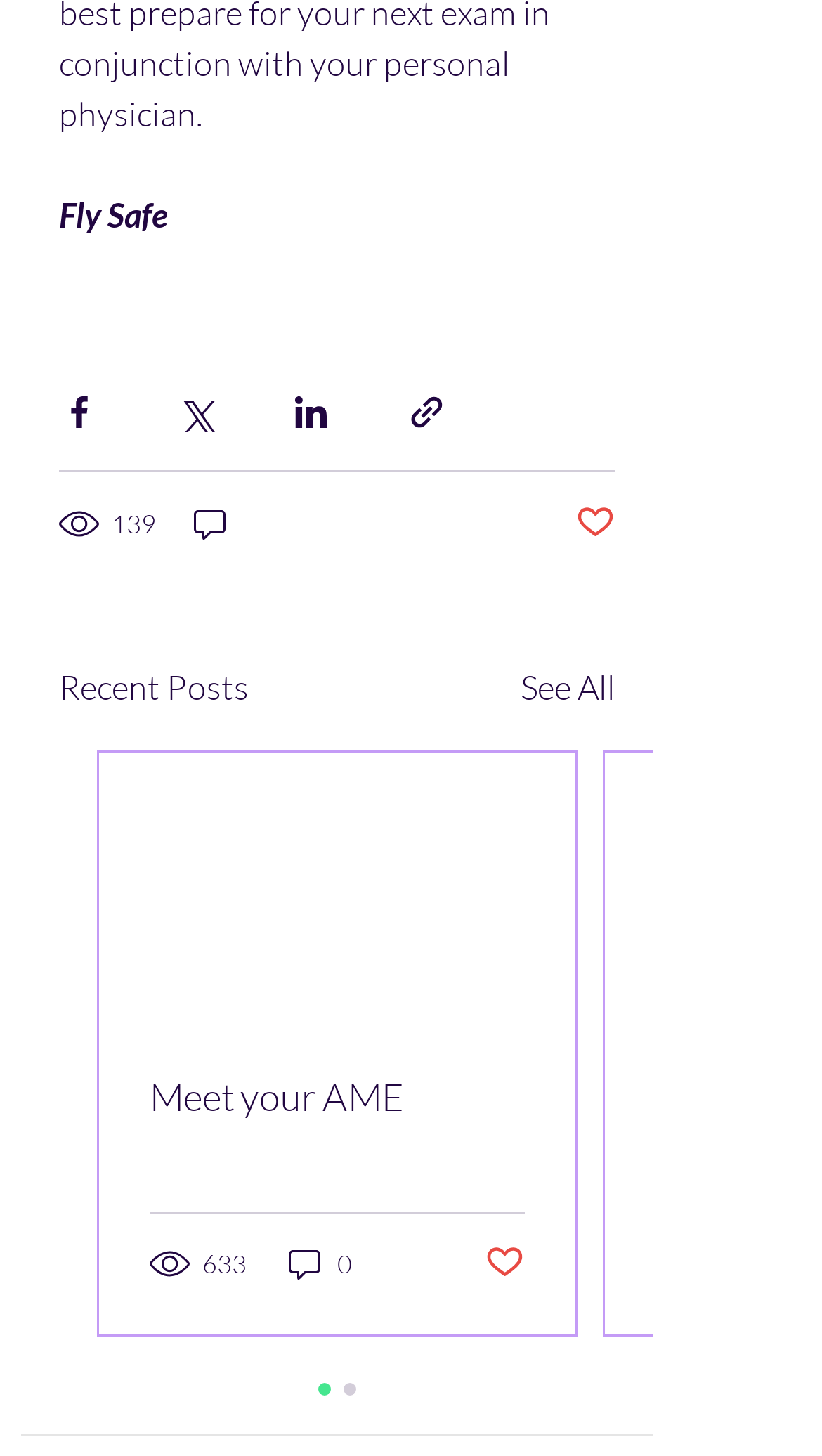Determine the bounding box coordinates of the clickable element necessary to fulfill the instruction: "View recent posts". Provide the coordinates as four float numbers within the 0 to 1 range, i.e., [left, top, right, bottom].

[0.072, 0.455, 0.303, 0.49]